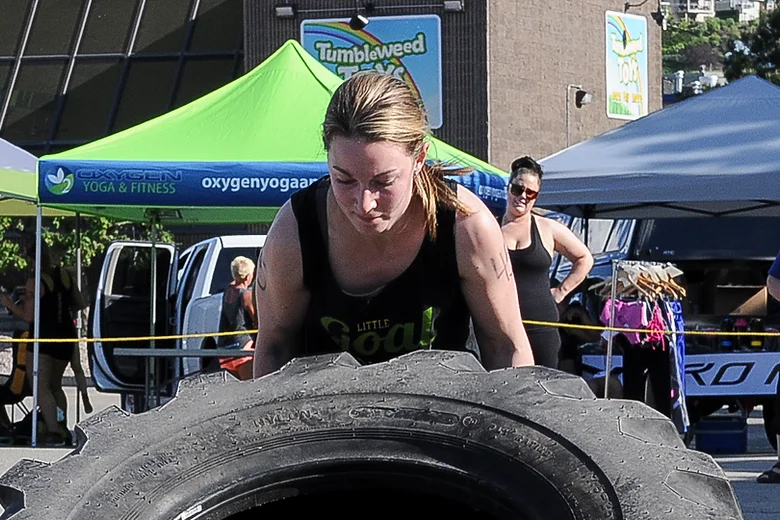List and describe all the prominent features within the image.

In this dynamic image, a determined woman is captured in the midst of a tire-flipping competition, exemplifying strength and focus. She has shoulder-length hair and wears a sleeveless black tank top featuring the word "Goal" in vibrant green letters. Set outdoors, the event is alive with energy, as spectators and participants engage in various activities in the background. Notably, colorful tents are pitched nearby, including one promoting "Oxygen Yoga & Fitness," emphasizing the community’s dedication to health and fitness. The scene is filled with a heightened sense of competition and camaraderie as participants strive to achieve their personal bests.